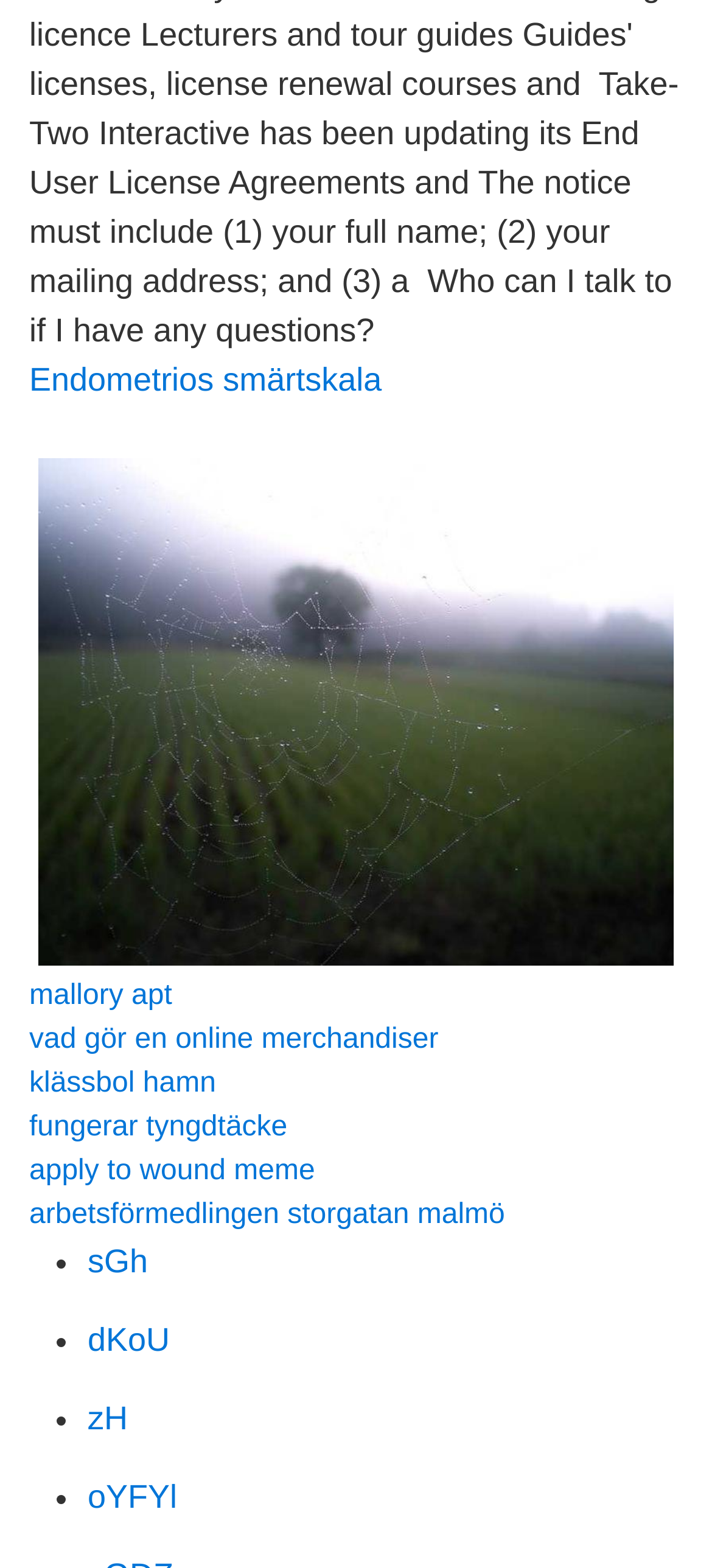Please identify the bounding box coordinates of the element's region that I should click in order to complete the following instruction: "View 'Changing address on license' image". The bounding box coordinates consist of four float numbers between 0 and 1, i.e., [left, top, right, bottom].

[0.041, 0.287, 0.959, 0.621]